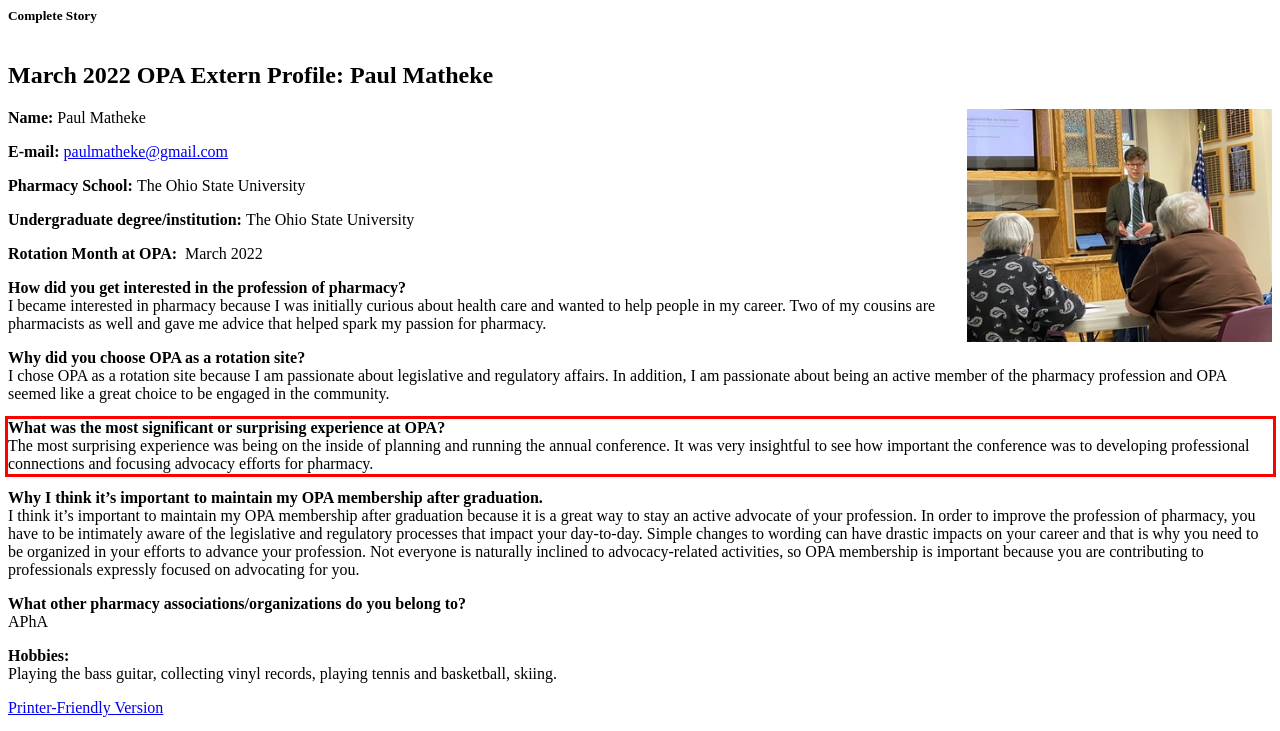Given a webpage screenshot, identify the text inside the red bounding box using OCR and extract it.

What was the most significant or surprising experience at OPA? The most surprising experience was being on the inside of planning and running the annual conference. It was very insightful to see how important the conference was to developing professional connections and focusing advocacy efforts for pharmacy.